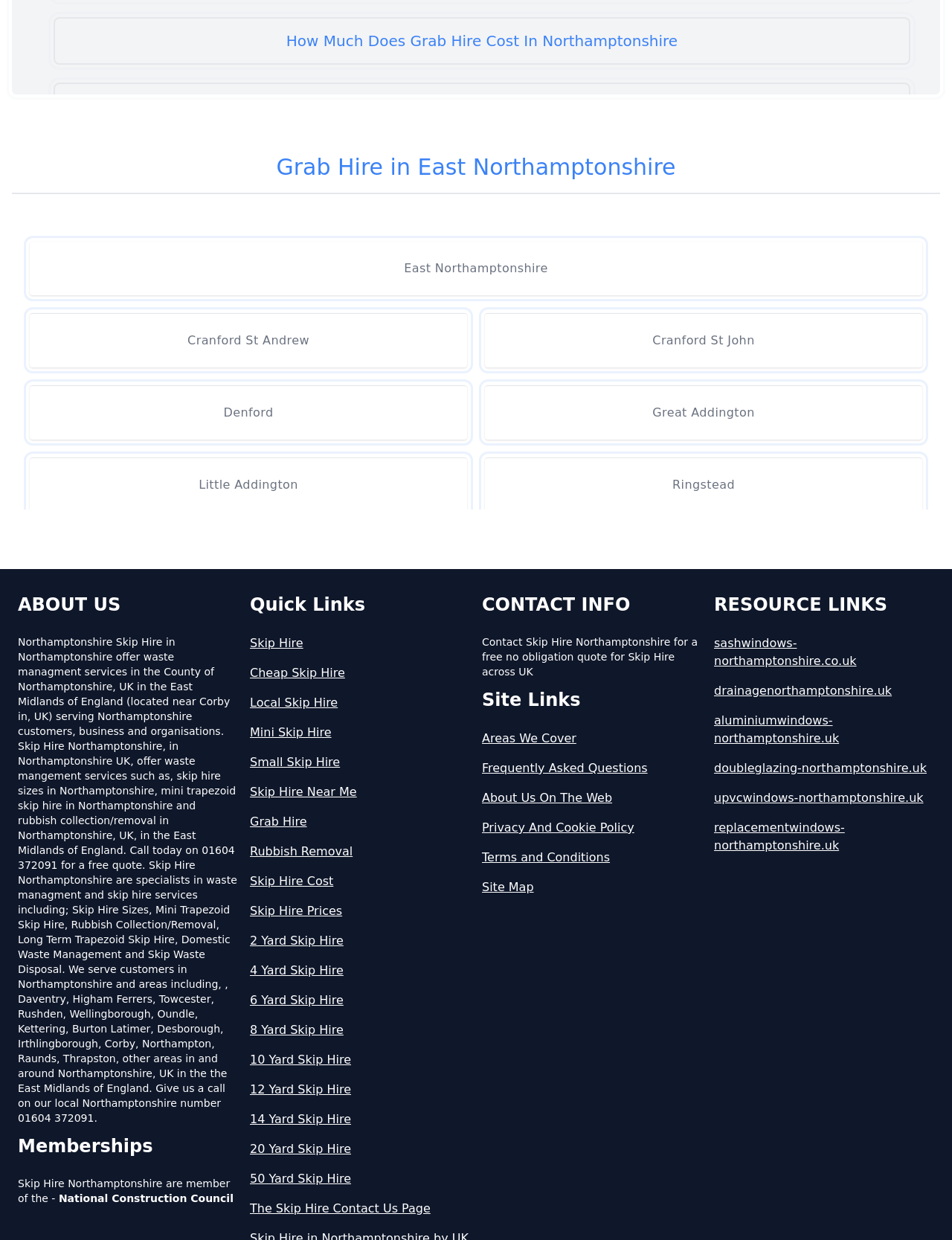Give the bounding box coordinates for this UI element: "Mini Skip Hire". The coordinates should be four float numbers between 0 and 1, arranged as [left, top, right, bottom].

[0.262, 0.584, 0.494, 0.598]